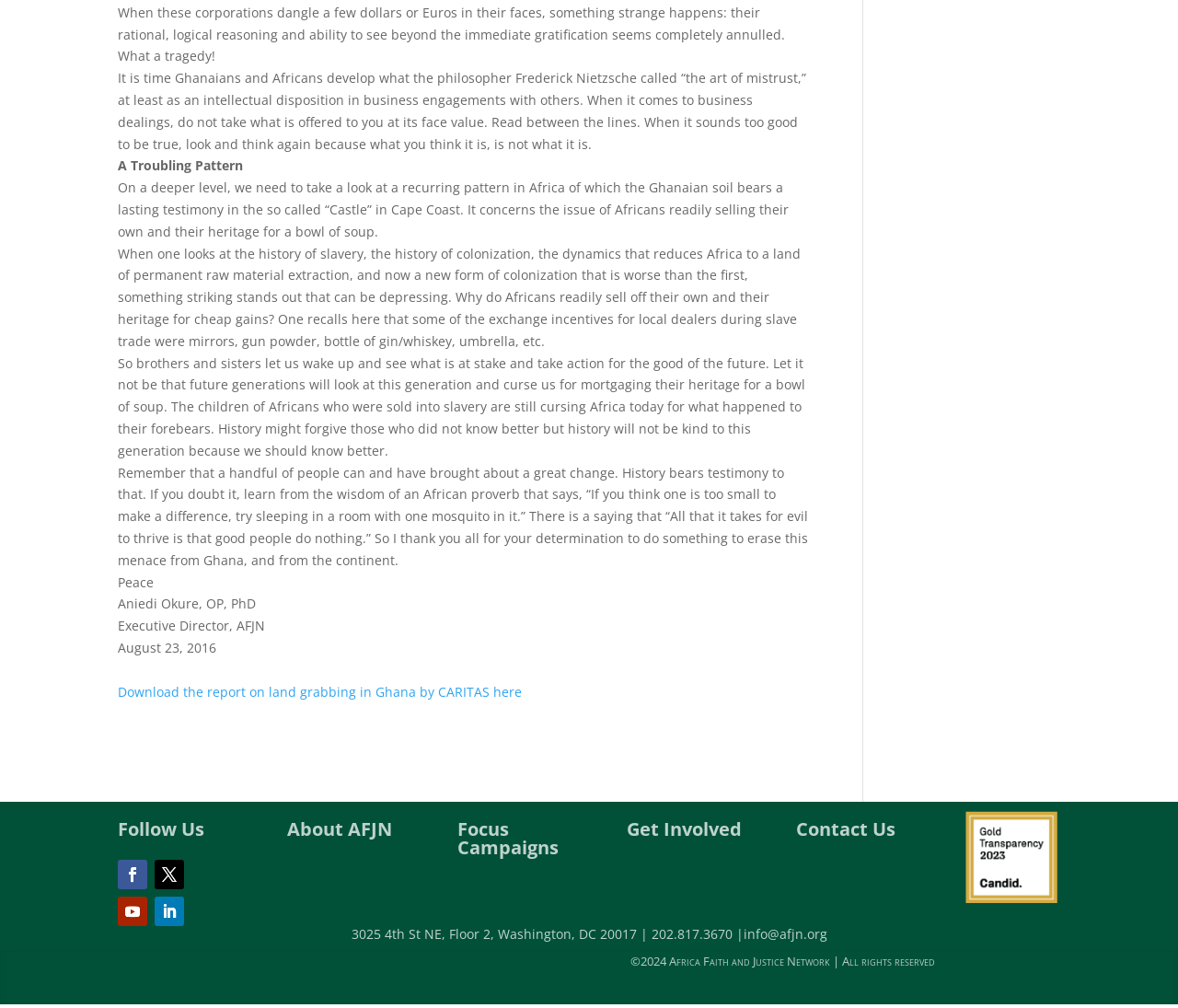Determine the bounding box coordinates for the clickable element required to fulfill the instruction: "view Dessert category". Provide the coordinates as four float numbers between 0 and 1, i.e., [left, top, right, bottom].

None